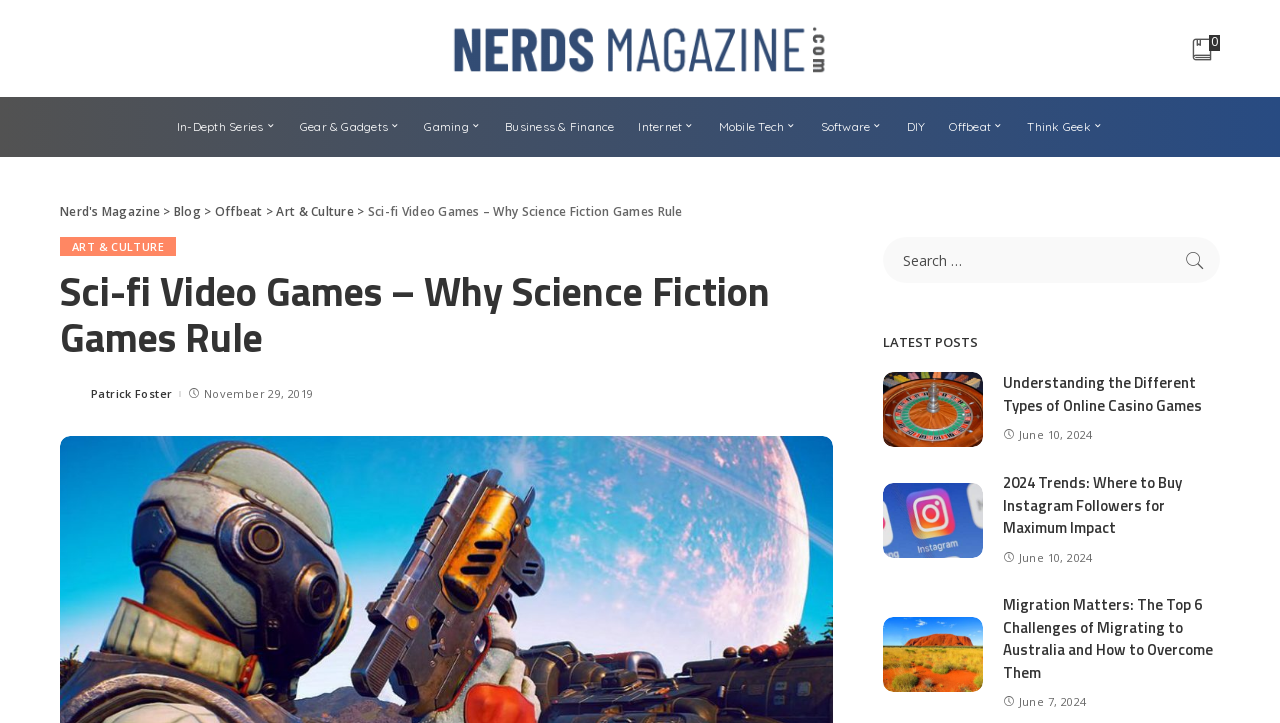Please identify the bounding box coordinates of the element I should click to complete this instruction: 'Click on the 'Gaming' link'. The coordinates should be given as four float numbers between 0 and 1, like this: [left, top, right, bottom].

[0.322, 0.135, 0.385, 0.218]